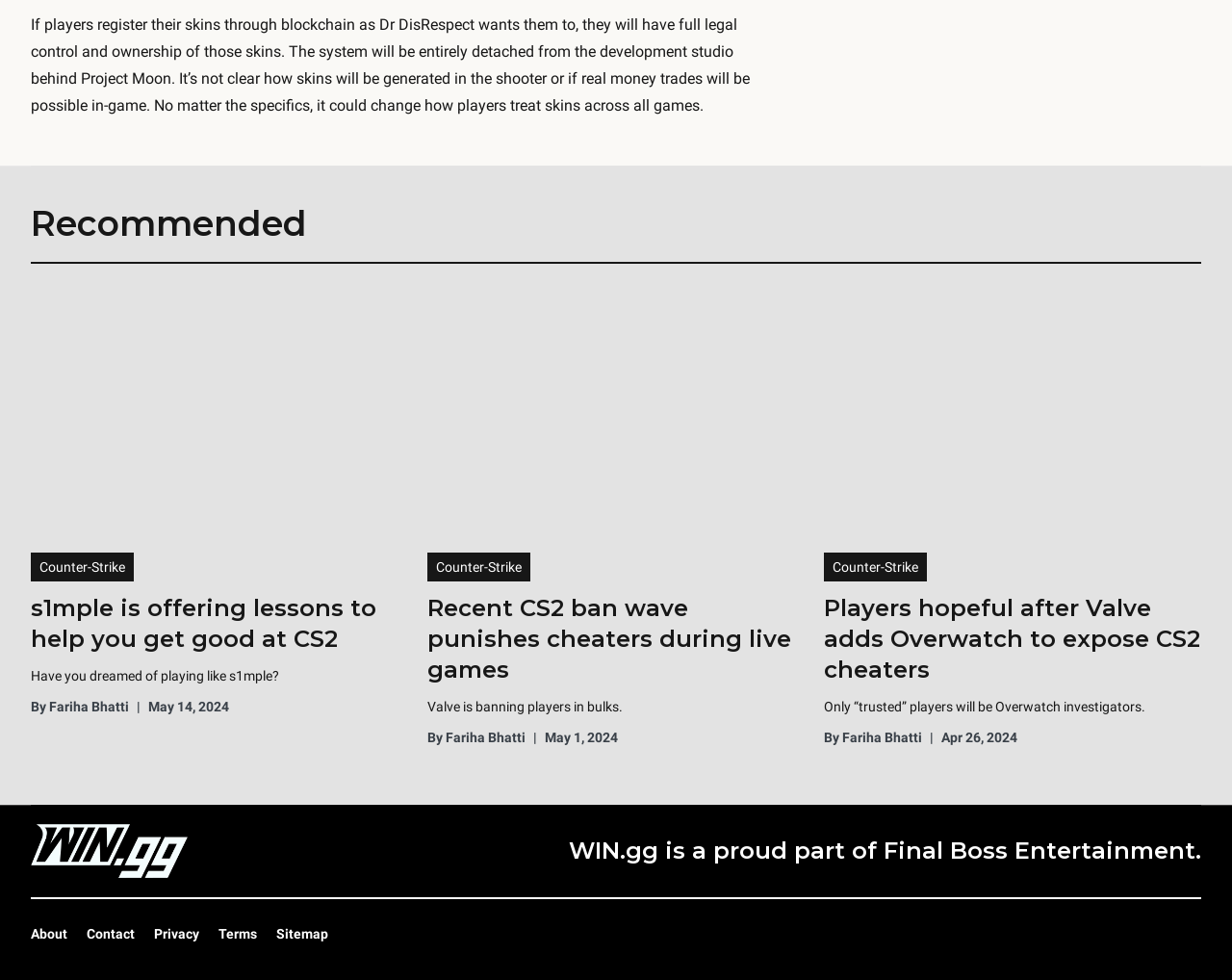What is the topic of the article with the heading 'Recommended'?
Please answer the question as detailed as possible based on the image.

The article with the heading 'Recommended' is about CS2, which can be inferred from the links and headings in the section, such as 'Counter-Strike' and 's1mple is offering lessons to help you get good at CS2'.